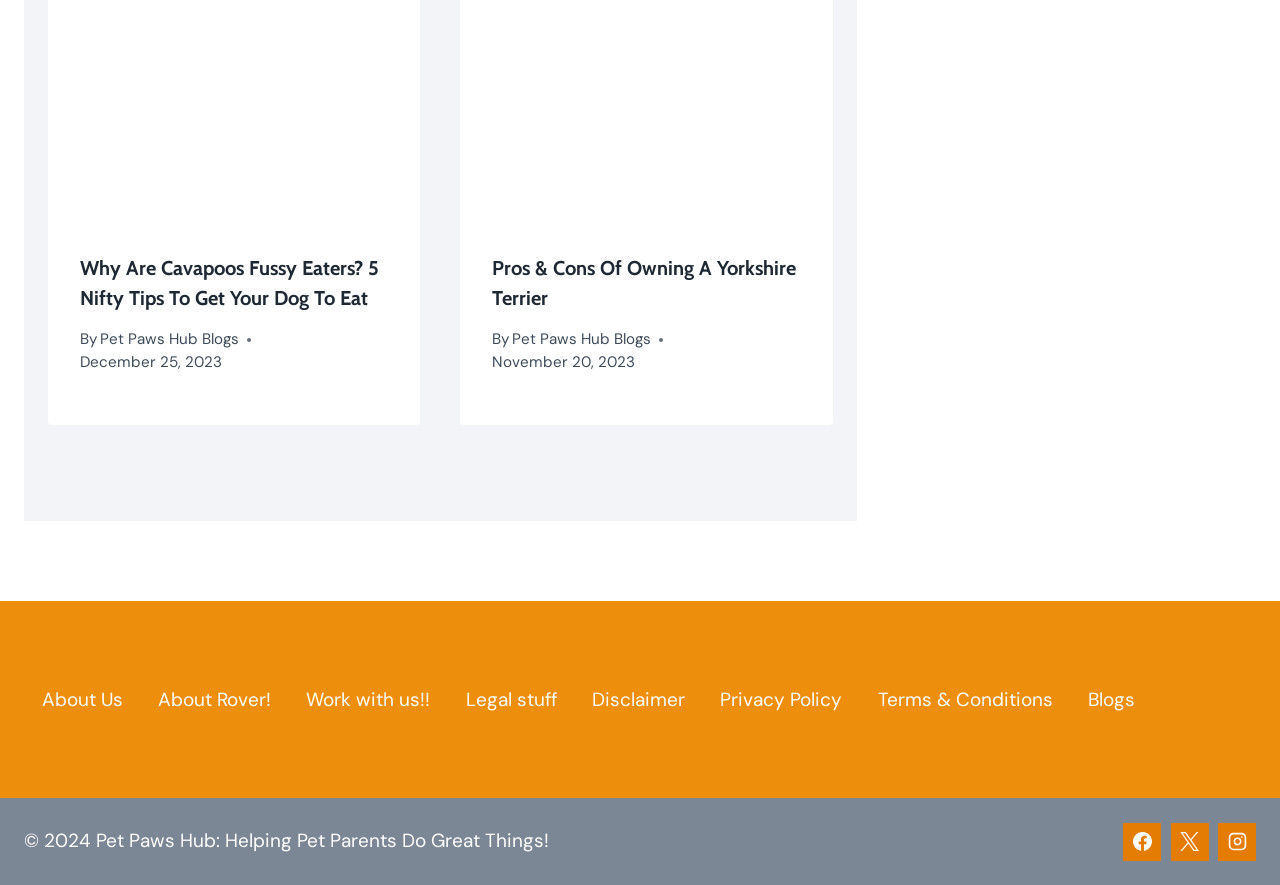Determine the bounding box coordinates of the region to click in order to accomplish the following instruction: "Click on the article about Cavapoos". Provide the coordinates as four float numbers between 0 and 1, specifically [left, top, right, bottom].

[0.062, 0.289, 0.296, 0.35]